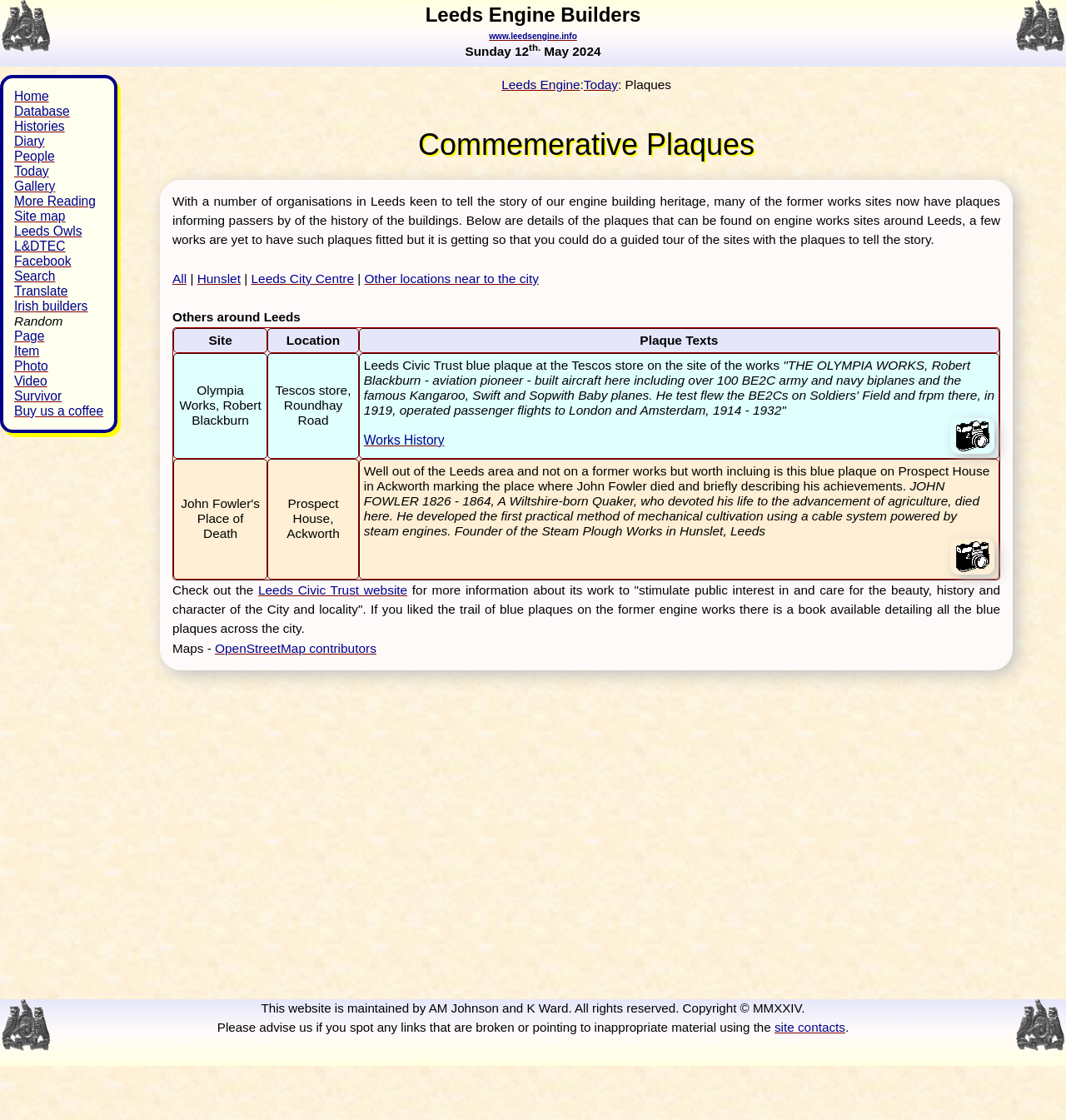Given the element description: "Forum Übersicht", predict the bounding box coordinates of this UI element. The coordinates must be four float numbers between 0 and 1, given as [left, top, right, bottom].

None